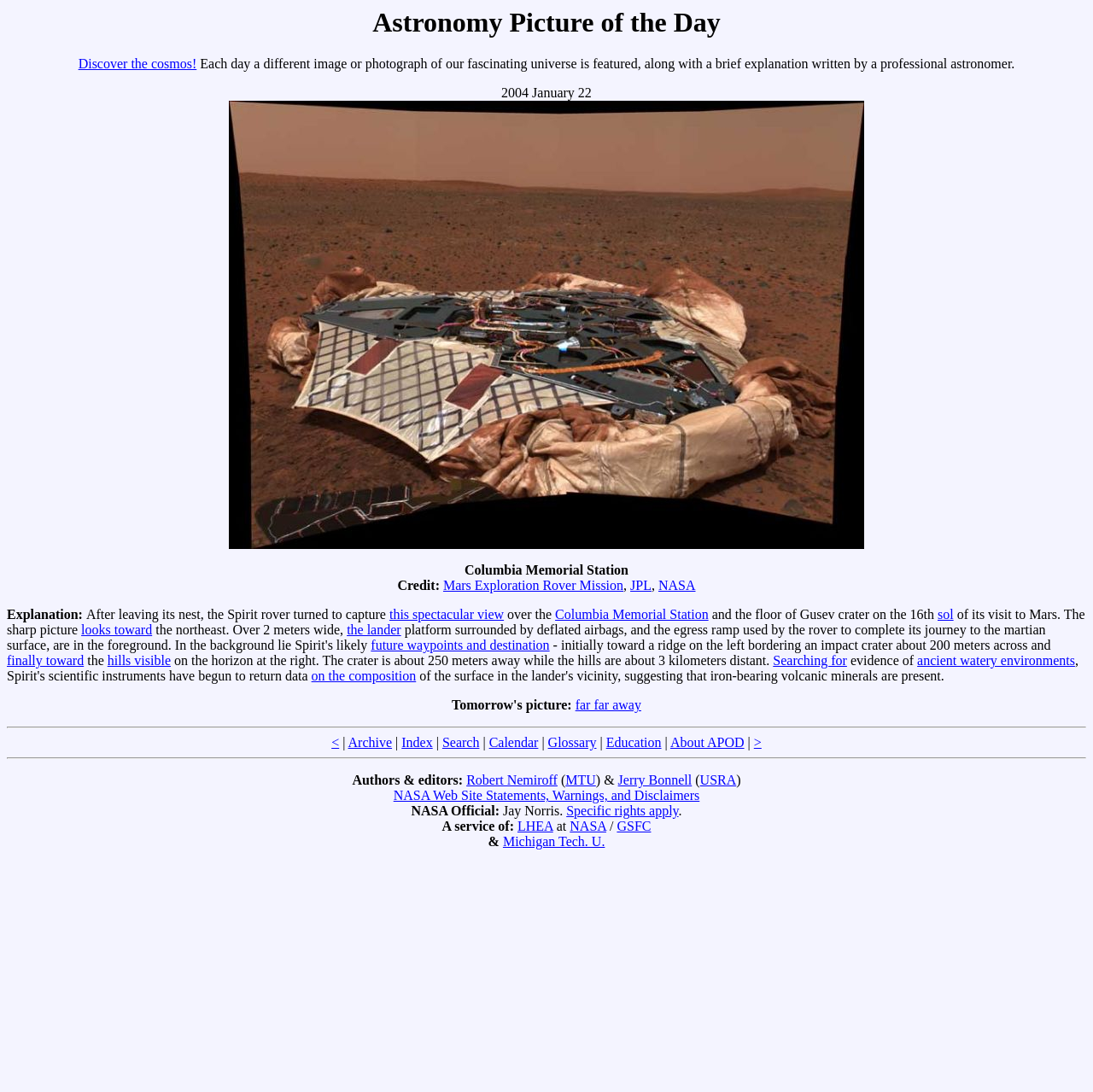What is the name of the rover that took the picture?
Answer the question with a thorough and detailed explanation.

The answer can be found in the text 'After leaving its nest, the Spirit rover turned to capture this spectacular view...' which indicates that the Spirit rover took the picture.